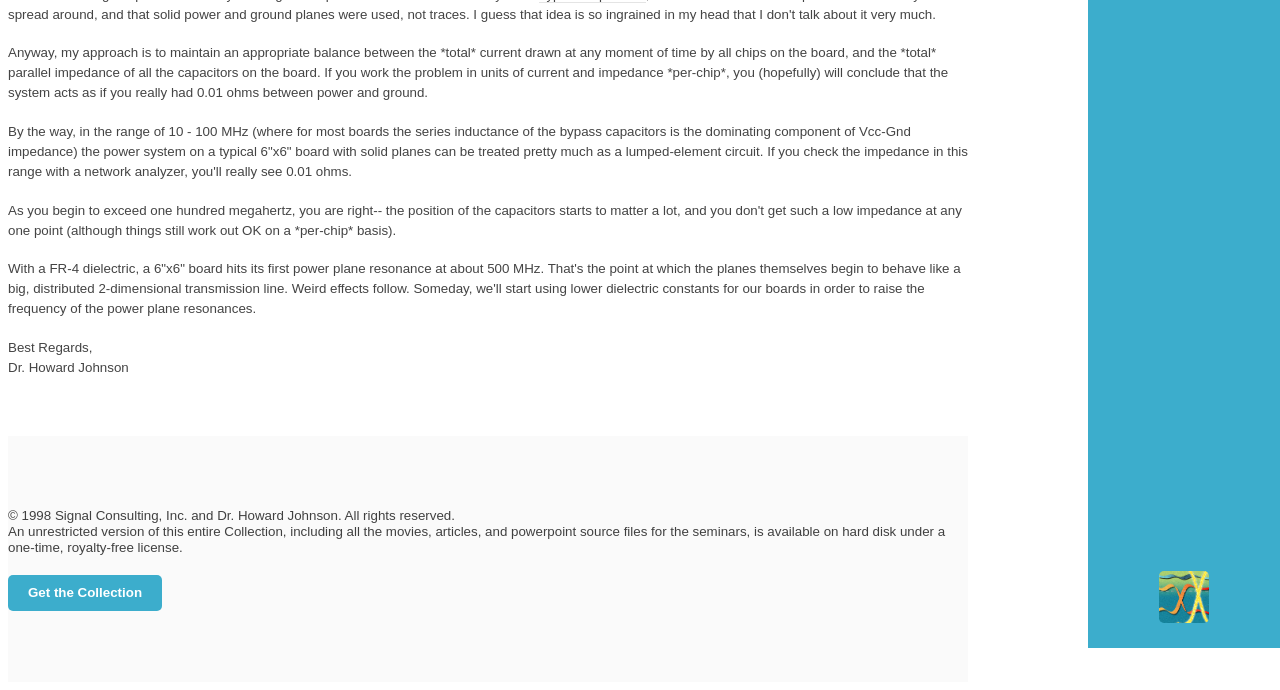Identify the bounding box for the described UI element: "title="about Dr. Howard Johnson"".

[0.906, 0.828, 0.944, 0.903]